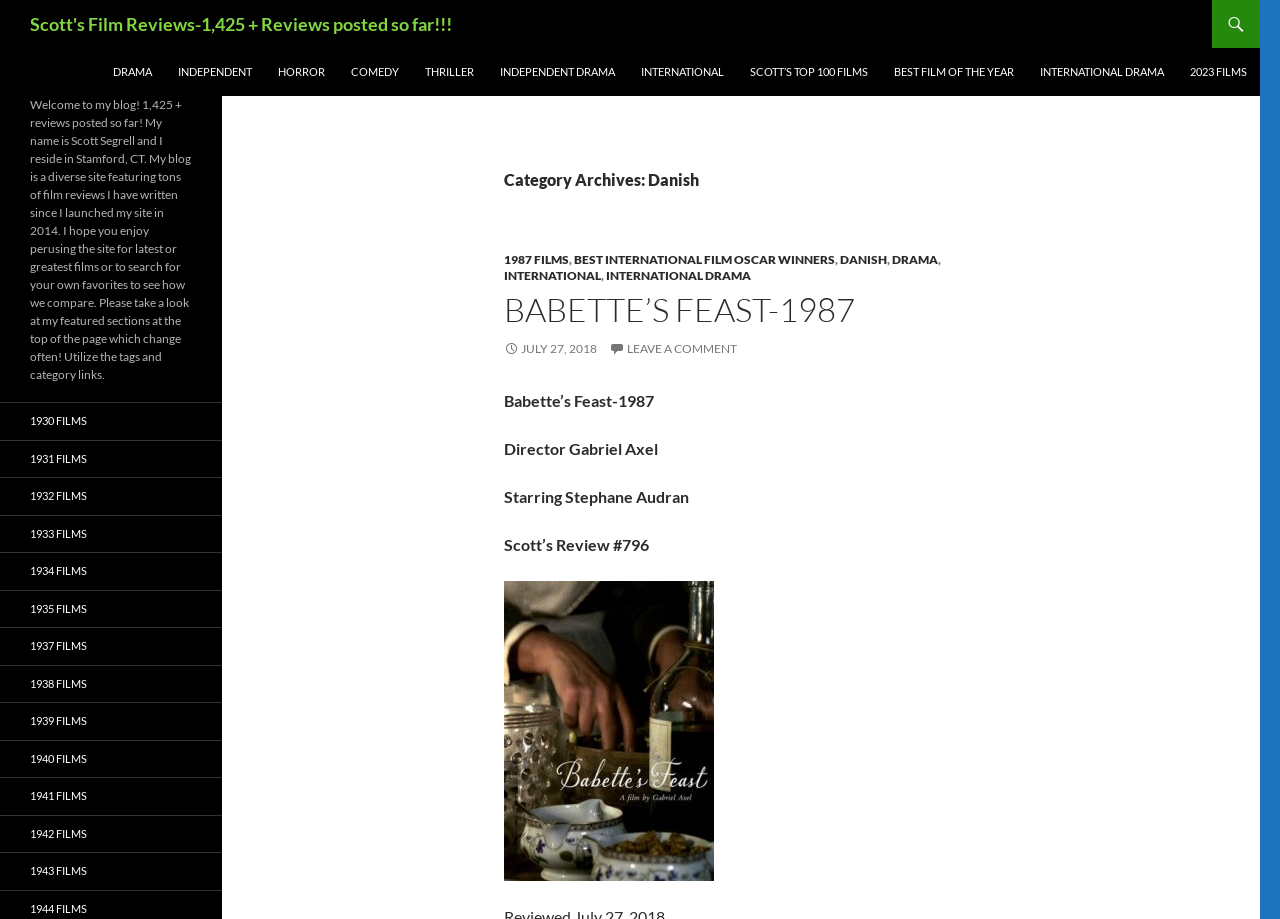Identify the bounding box coordinates for the region of the element that should be clicked to carry out the instruction: "Read the review of 'BABETTE’S FEAST-1987'". The bounding box coordinates should be four float numbers between 0 and 1, i.e., [left, top, right, bottom].

[0.394, 0.318, 0.764, 0.357]